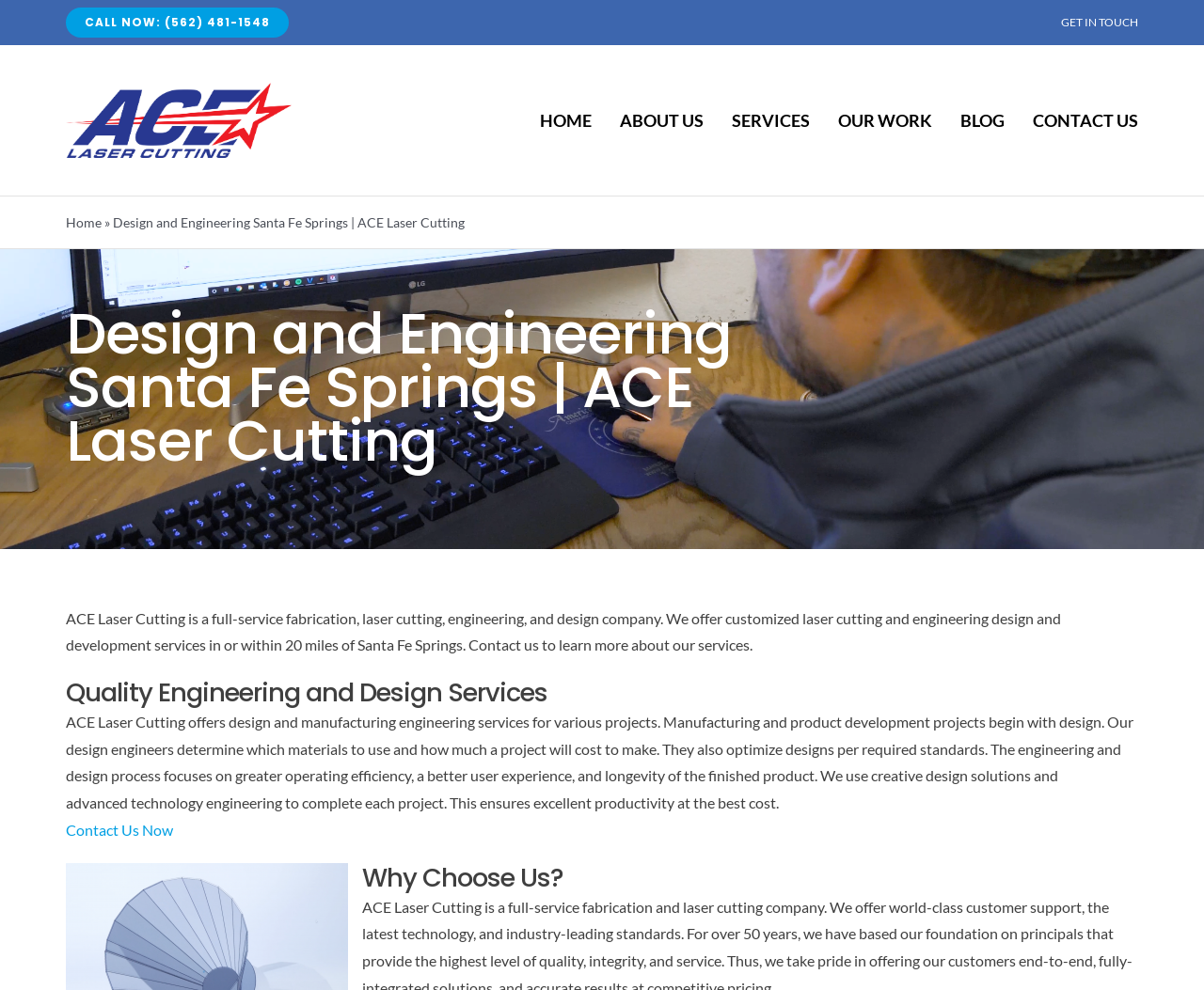Please identify the coordinates of the bounding box for the clickable region that will accomplish this instruction: "Contact us through the CONTACT US link".

[0.858, 0.087, 0.945, 0.156]